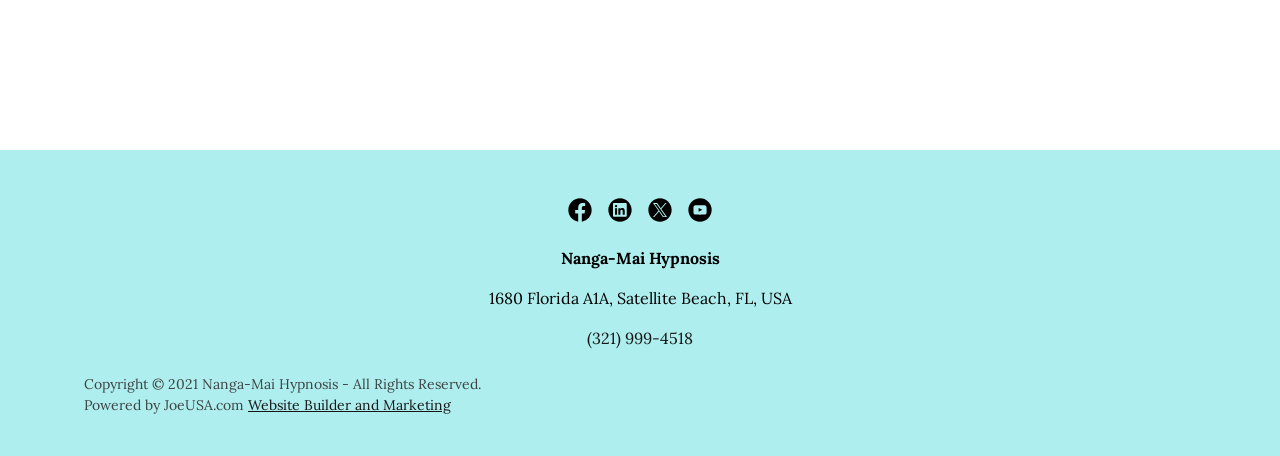Locate the bounding box of the user interface element based on this description: "(321) 999-4518".

[0.459, 0.72, 0.541, 0.764]